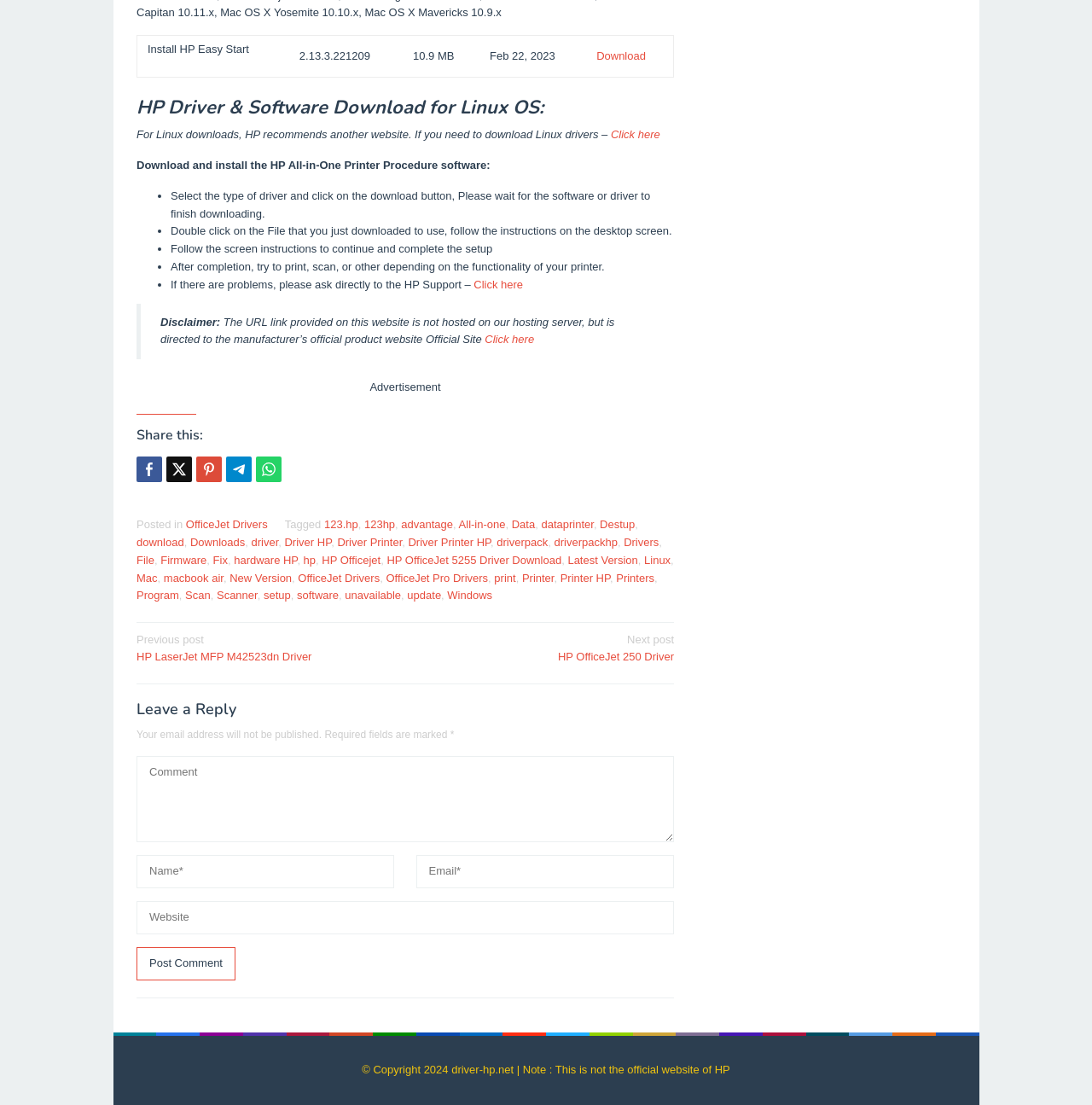Identify the bounding box coordinates of the part that should be clicked to carry out this instruction: "Select the type of driver and click on the download button".

[0.156, 0.171, 0.595, 0.199]